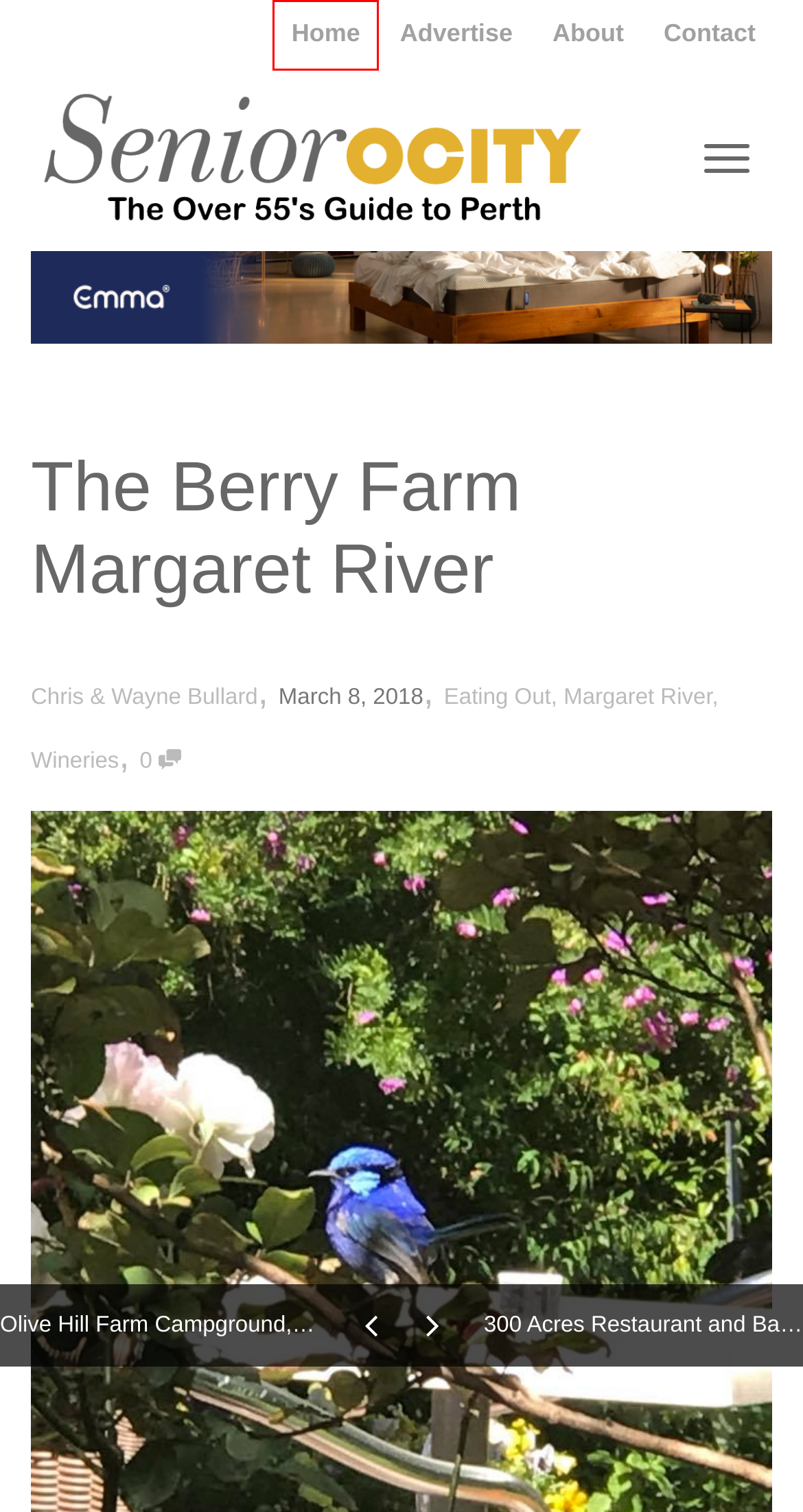You have a screenshot of a webpage with a red bounding box around an element. Identify the webpage description that best fits the new page that appears after clicking the selected element in the red bounding box. Here are the candidates:
A. Chris & Wayne Bullard, Author at Seniorocity - Seniors / Over 55's Guide to Perth
B. Advertising - Seniors / Over 55's Guide to Perth
C. About - Seniors / Over 55's Guide to Perth
D. Margaret River Archives - Seniorocity - Seniors / Over 55's Guide to Perth
E. Seniorocity - Seniors / Over 55's Guide to Perth
F. Parkrun Australia - Seniors / Over 55's Guide to Perth
G. Eating Out Archives - Seniorocity - Seniors / Over 55's Guide to Perth
H. Geraldton 24 Hour Free RV Camp - Seniors / Over 55's Guide to Perth

E